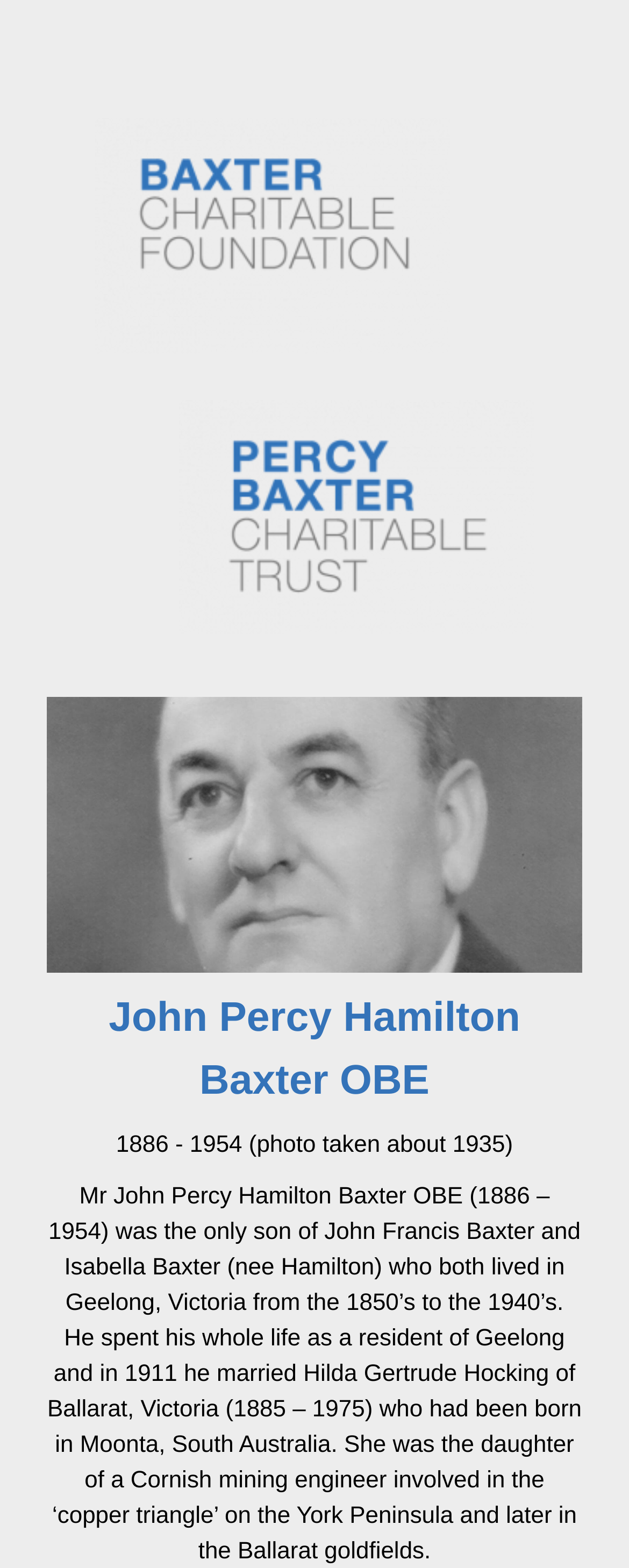Could you identify the text that serves as the heading for this webpage?

John Percy Hamilton Baxter OBE